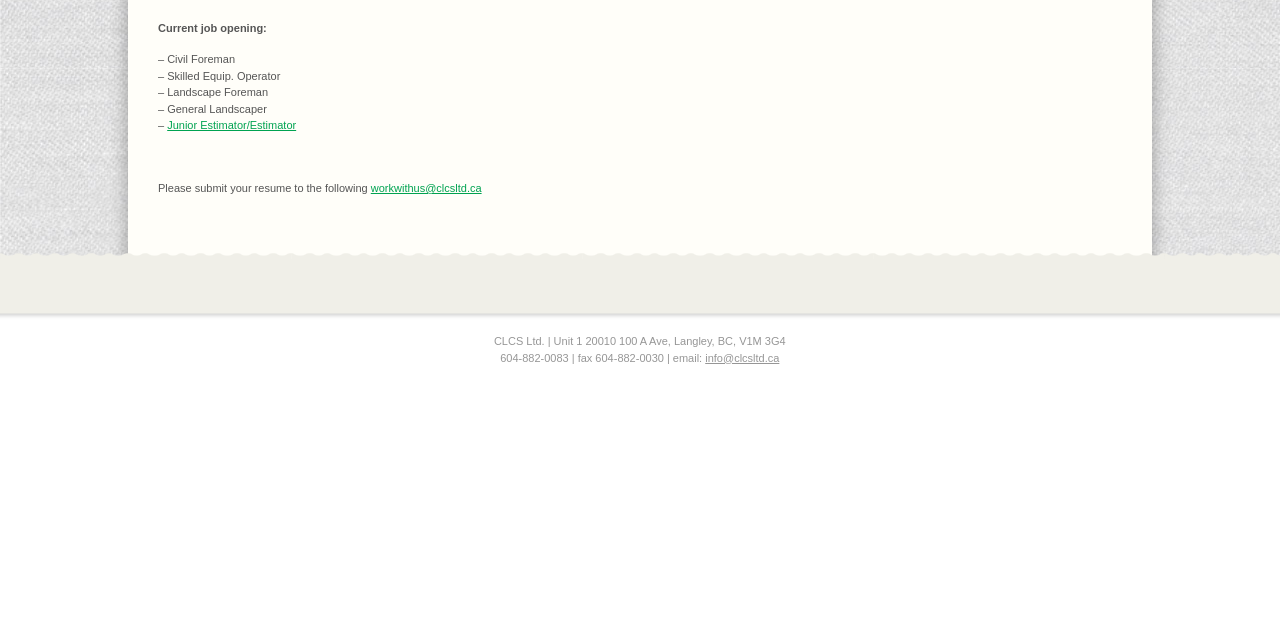Predict the bounding box coordinates for the UI element described as: "Junior Estimator/Estimator". The coordinates should be four float numbers between 0 and 1, presented as [left, top, right, bottom].

[0.131, 0.186, 0.231, 0.205]